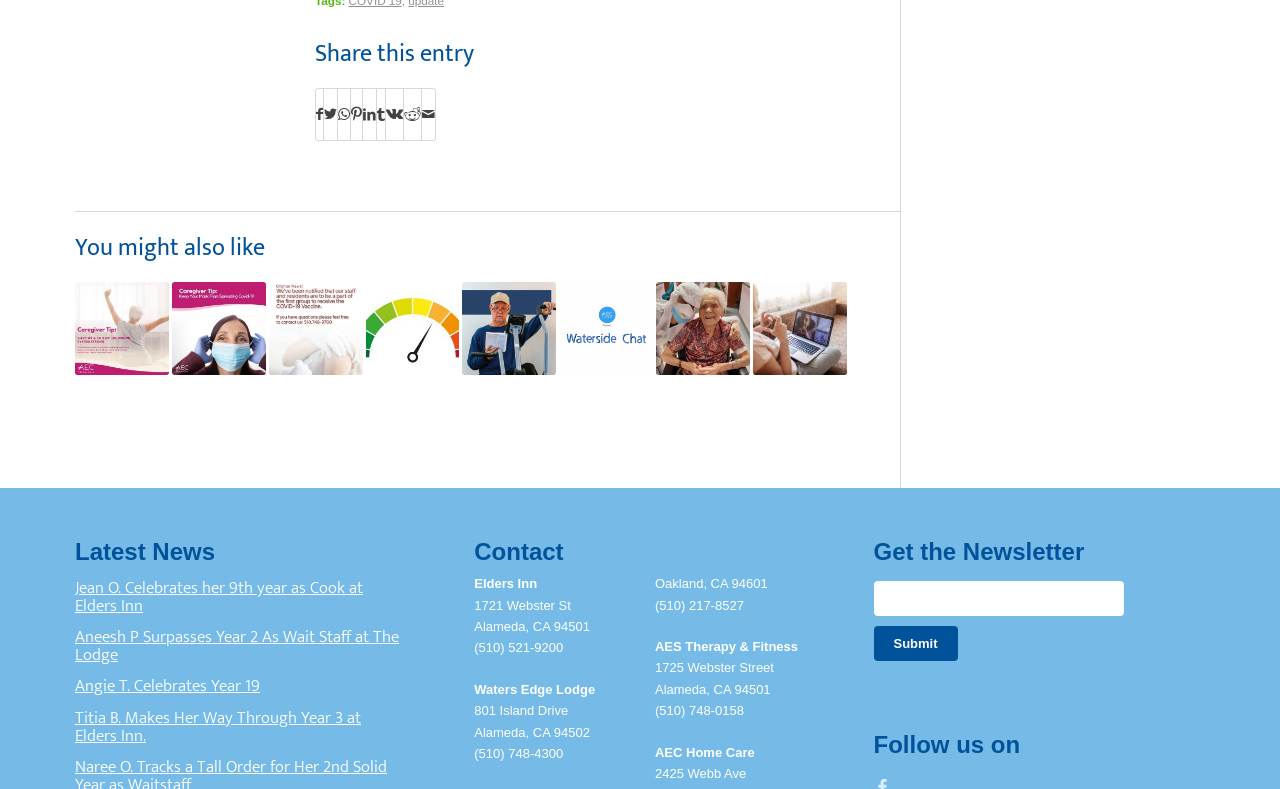Locate the bounding box of the UI element described by: "title="4/15/2020 COVID-19 Update"" in the given webpage screenshot.

[0.286, 0.357, 0.359, 0.476]